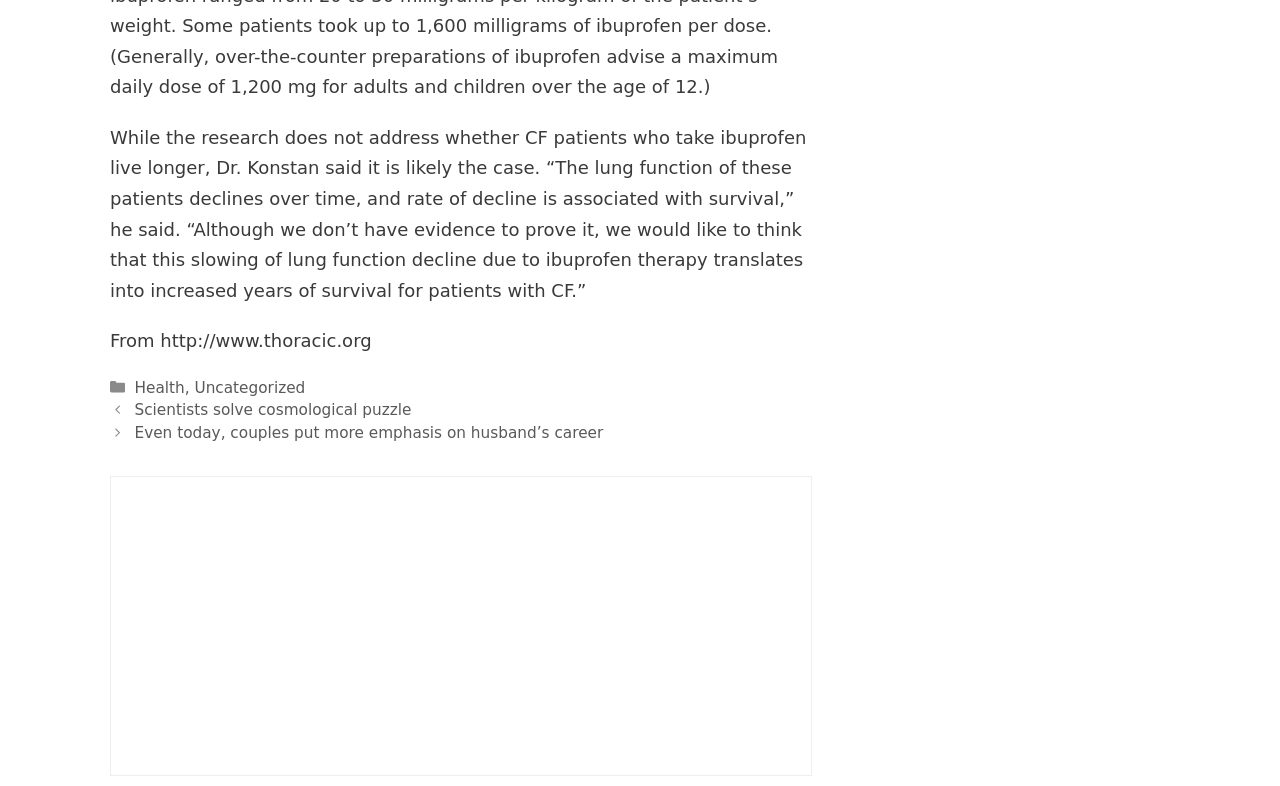Extract the bounding box coordinates of the UI element described: "Scientists solve cosmological puzzle". Provide the coordinates in the format [left, top, right, bottom] with values ranging from 0 to 1.

[0.105, 0.511, 0.321, 0.534]